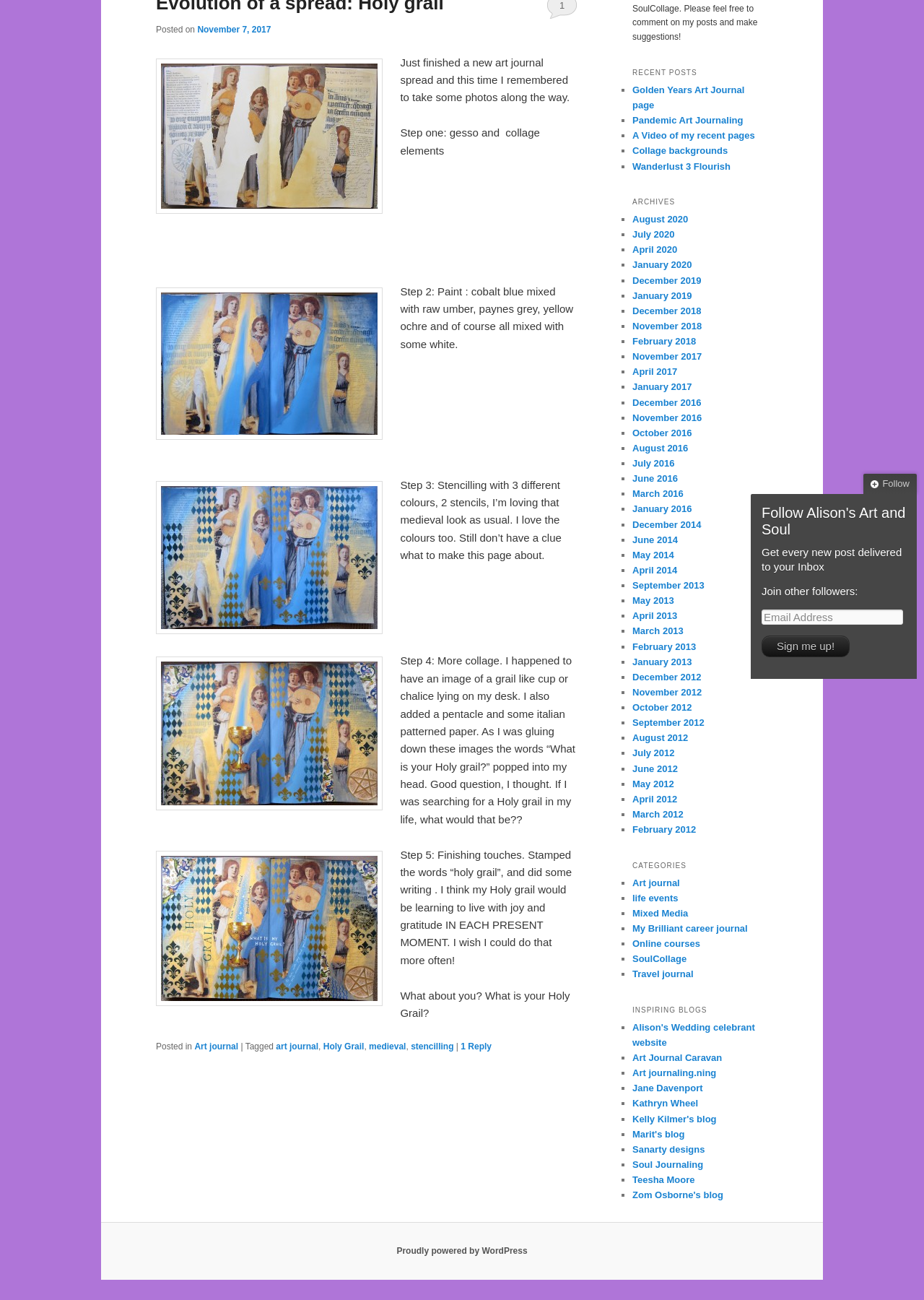Using the webpage screenshot, find the UI element described by Proudly powered by WordPress. Provide the bounding box coordinates in the format (top-left x, top-left y, bottom-right x, bottom-right y), ensuring all values are floating point numbers between 0 and 1.

[0.429, 0.958, 0.571, 0.966]